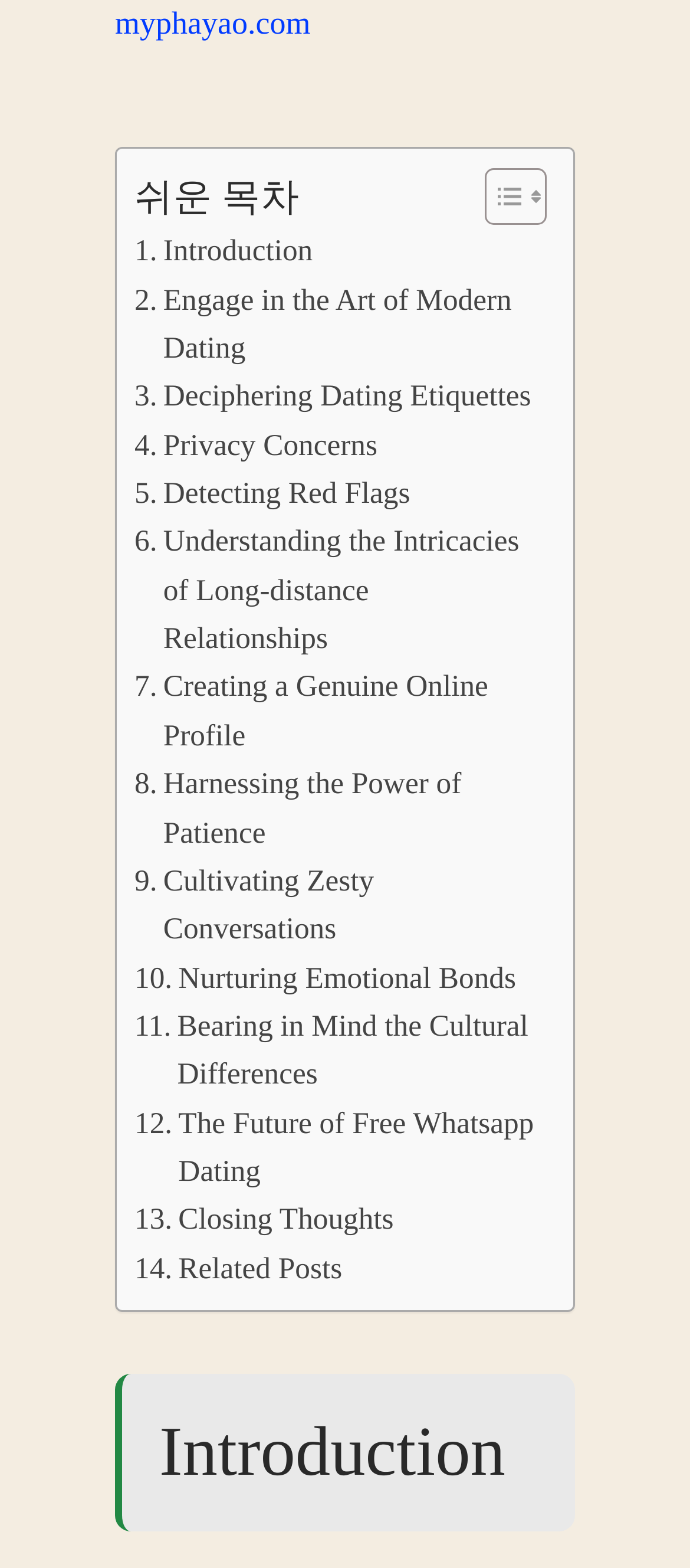Locate the bounding box coordinates of the area to click to fulfill this instruction: "Read the article by Jeanina Joyner". The bounding box should be presented as four float numbers between 0 and 1, in the order [left, top, right, bottom].

None